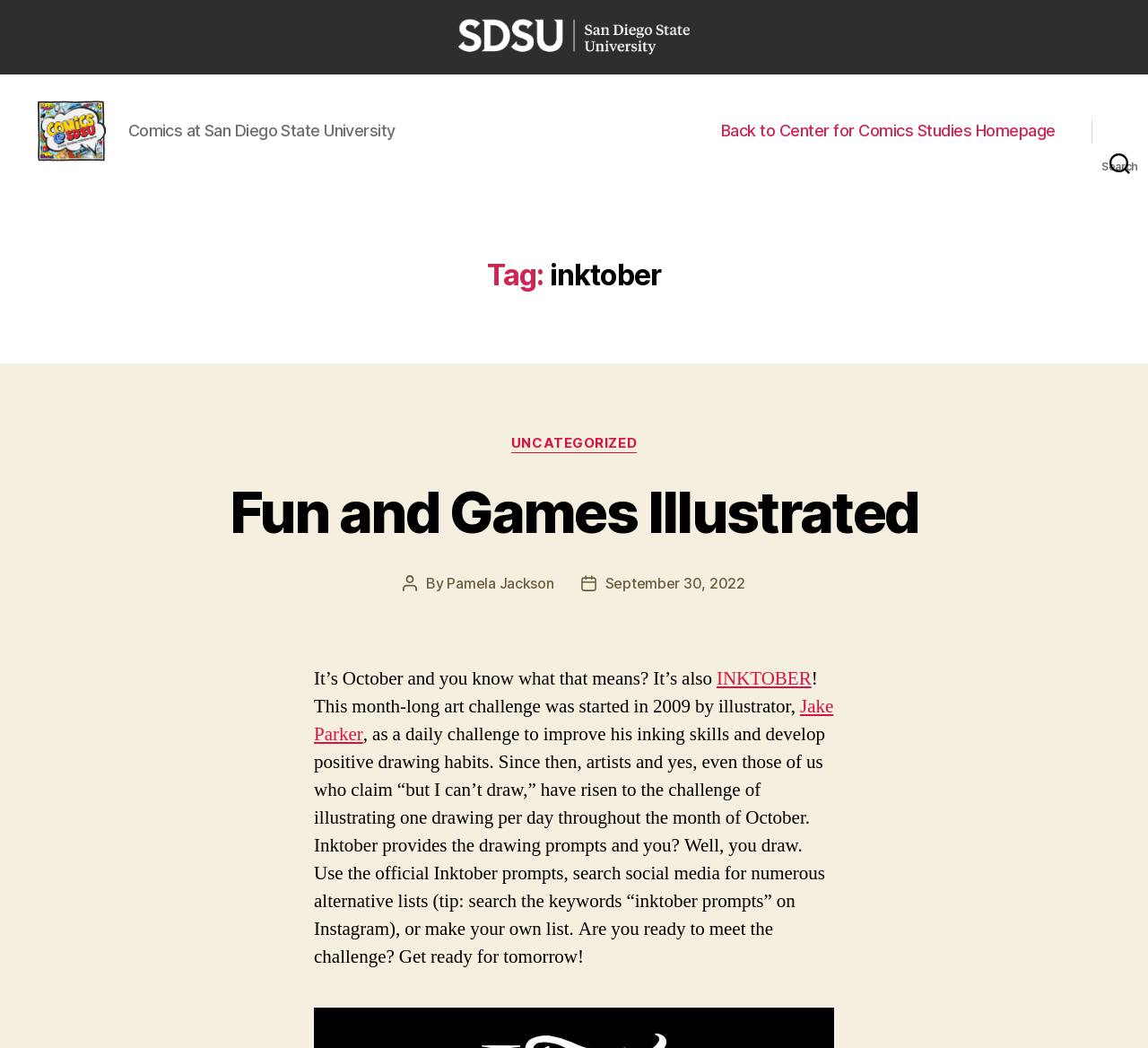Highlight the bounding box coordinates of the element you need to click to perform the following instruction: "Go back to Center for Comics Studies Homepage."

[0.628, 0.124, 0.92, 0.143]